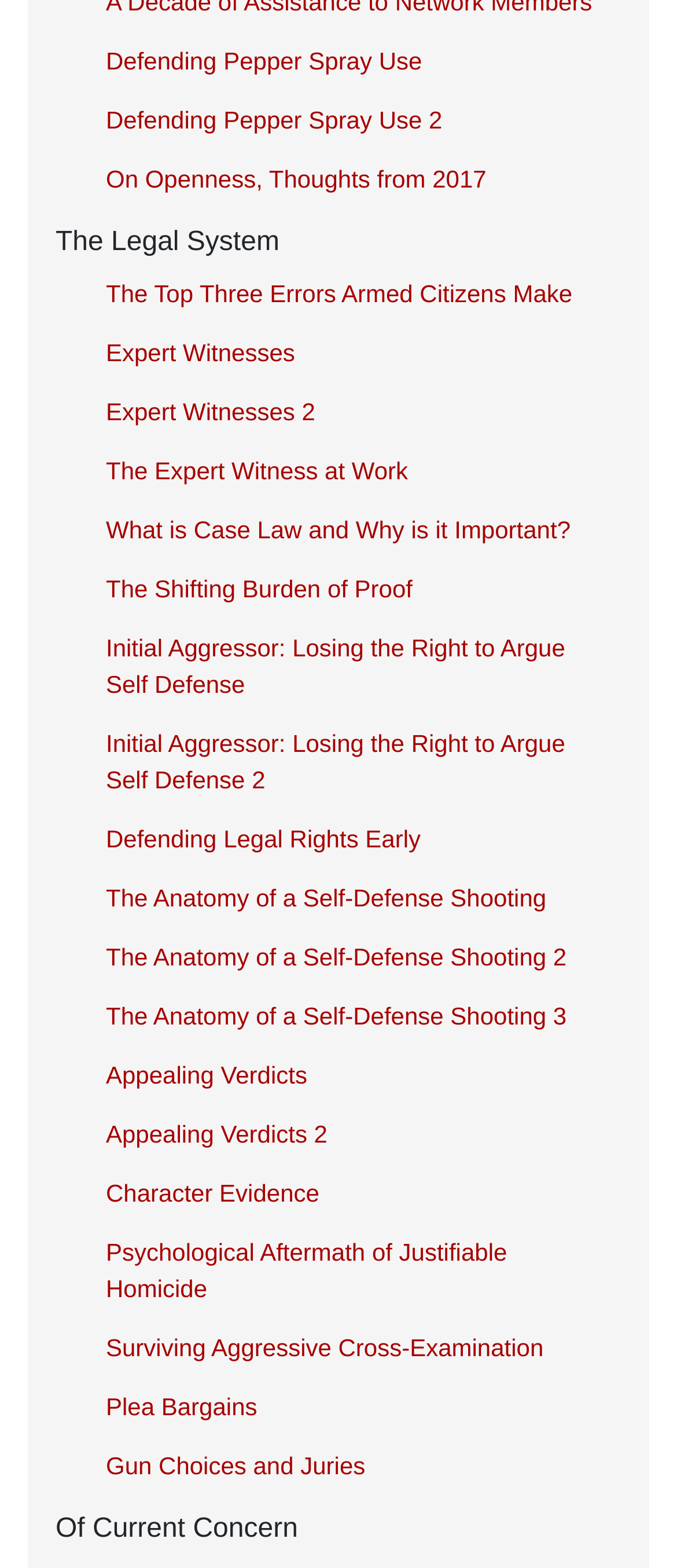Is the webpage focused on a specific profession?
Using the picture, provide a one-word or short phrase answer.

Law